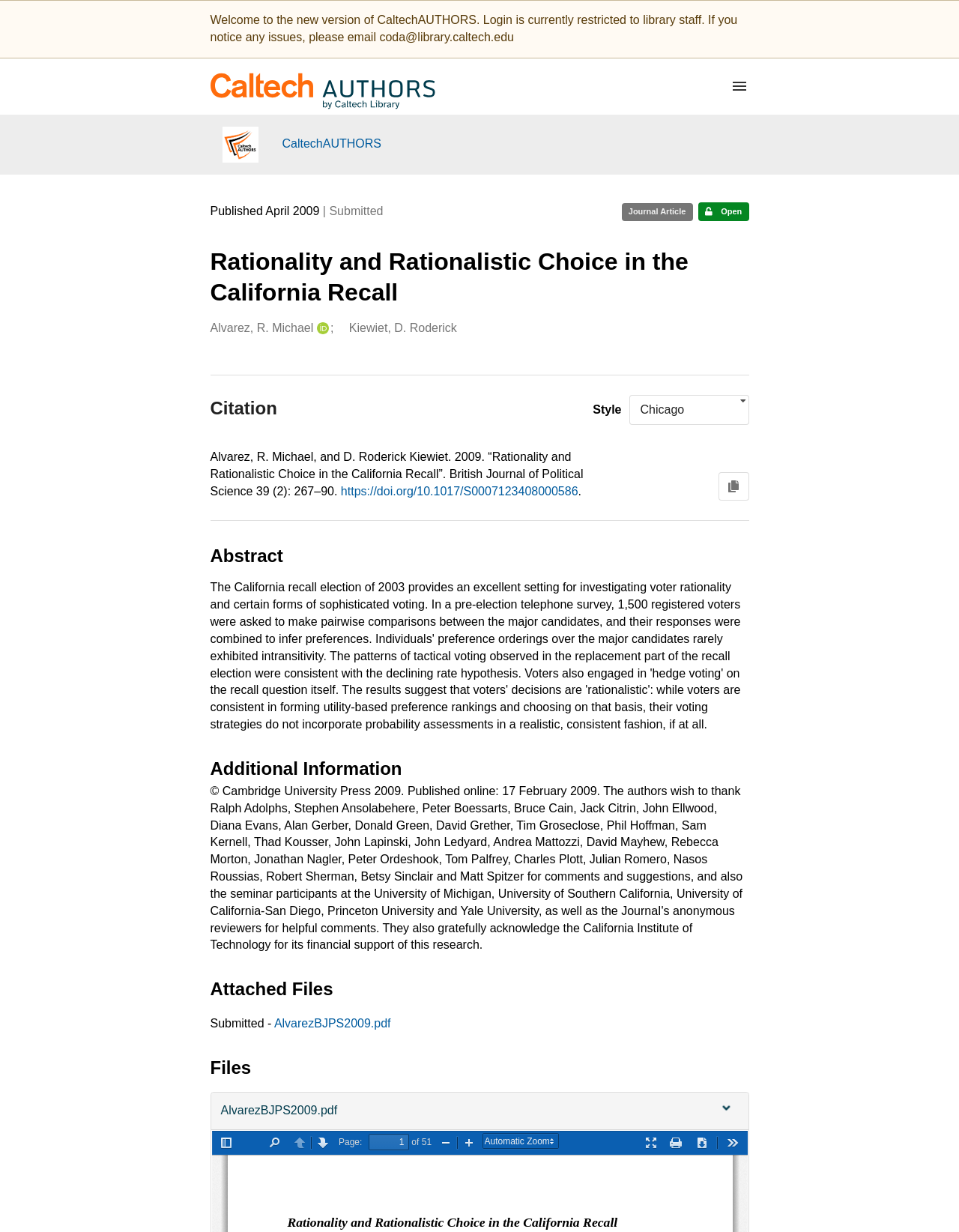What is the citation style of this article? Look at the image and give a one-word or short phrase answer.

Chicago